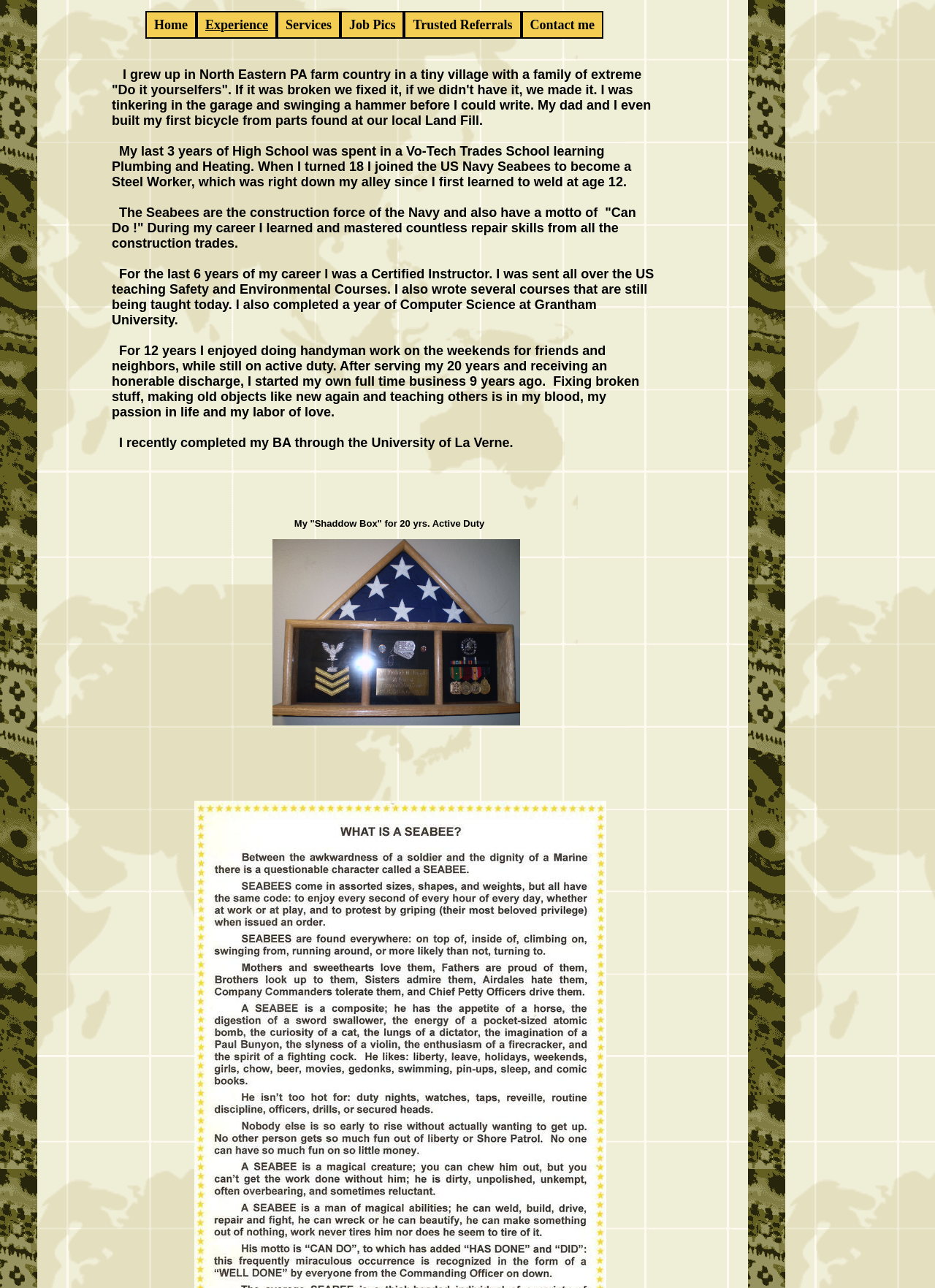Given the element description "Job Pics" in the screenshot, predict the bounding box coordinates of that UI element.

[0.366, 0.01, 0.431, 0.029]